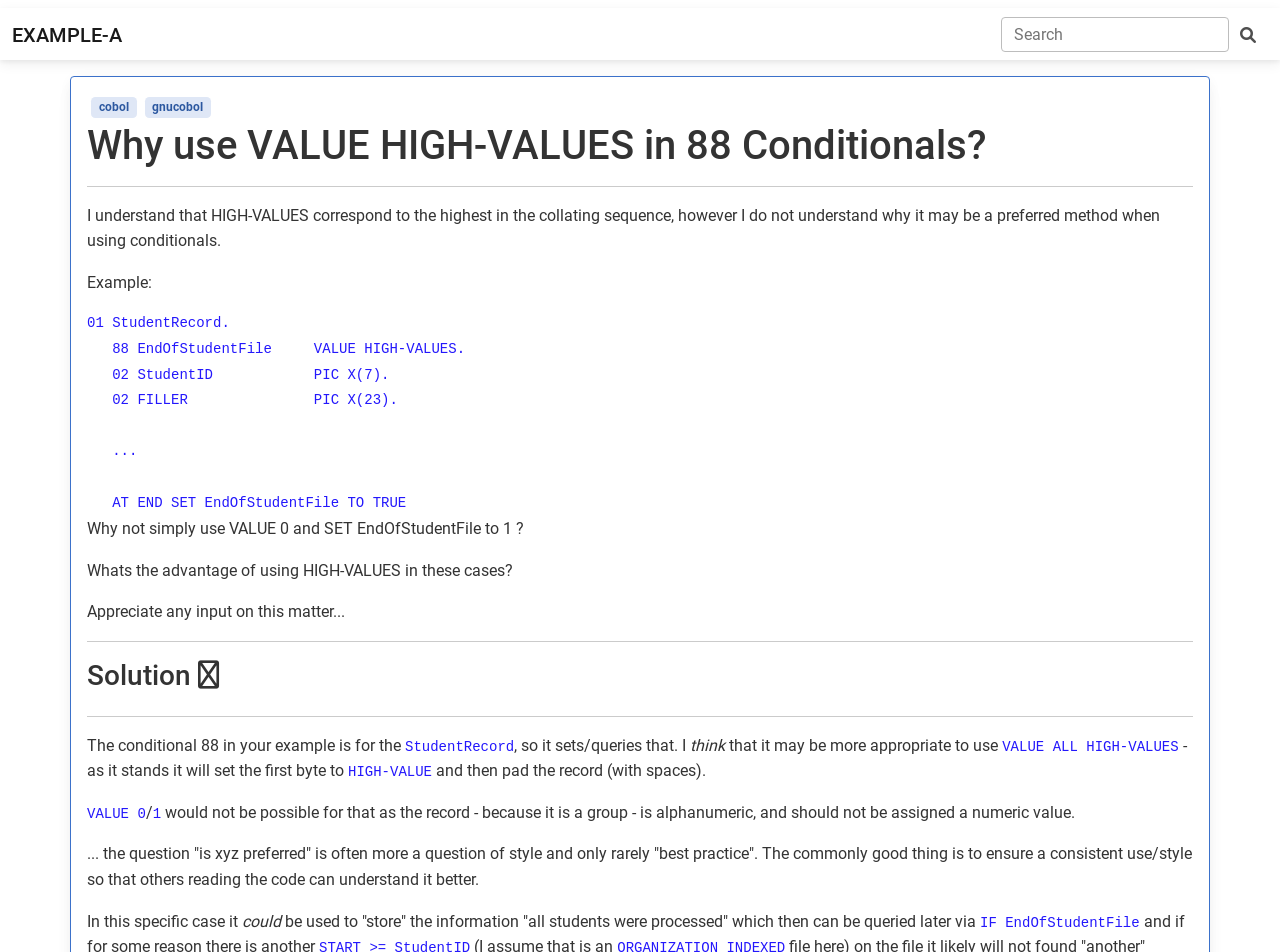What is the purpose of VALUE HIGH-VALUES in 88 conditionals?
Based on the image, give a concise answer in the form of a single word or short phrase.

To set/query a record